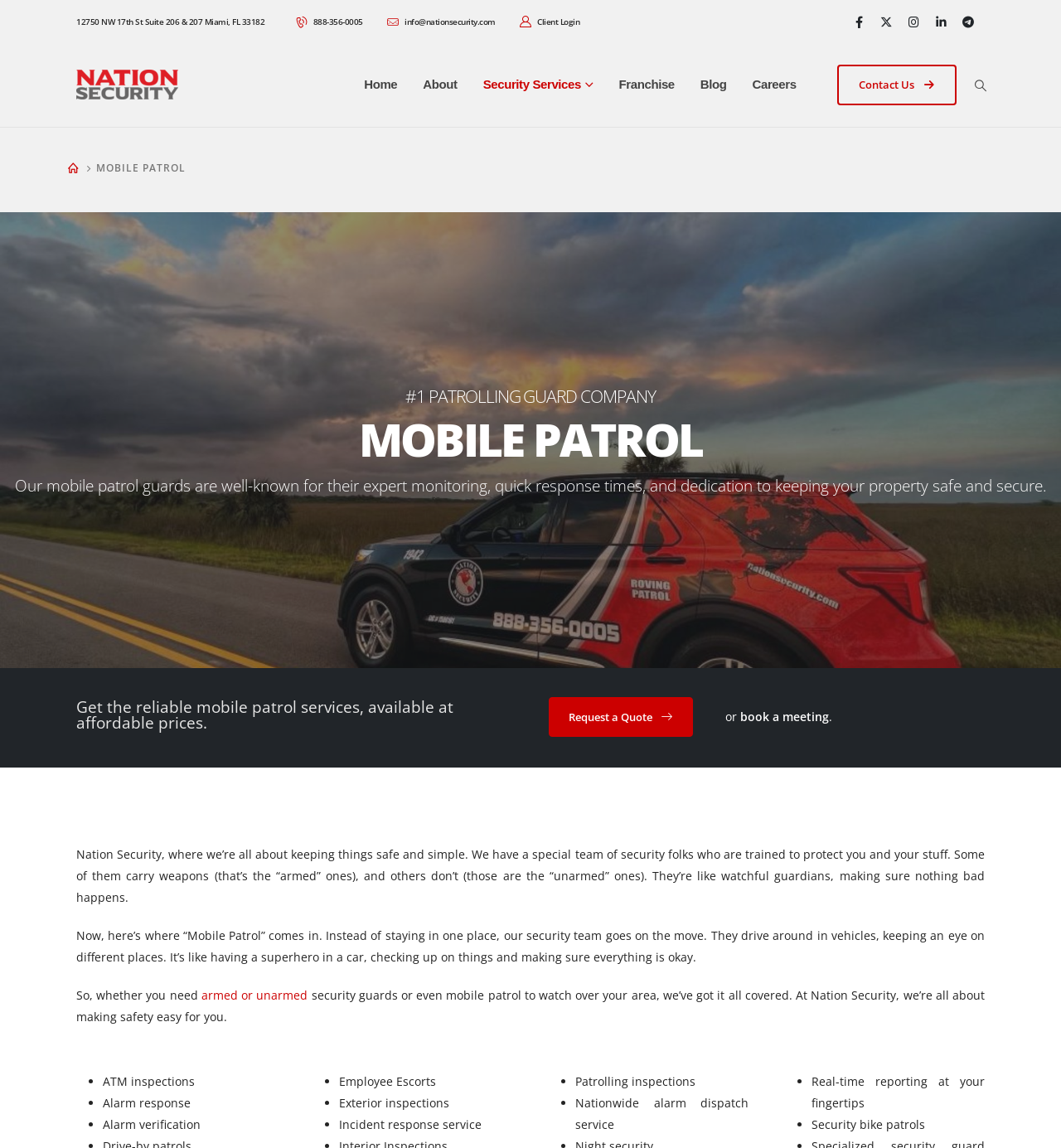Please provide a comprehensive response to the question below by analyzing the image: 
What is the address of Nation Security?

I found the address by looking at the heading element at the top of the webpage, which contains the address '12750 NW 17th St Suite 206 & 207 Miami, FL 33182'.